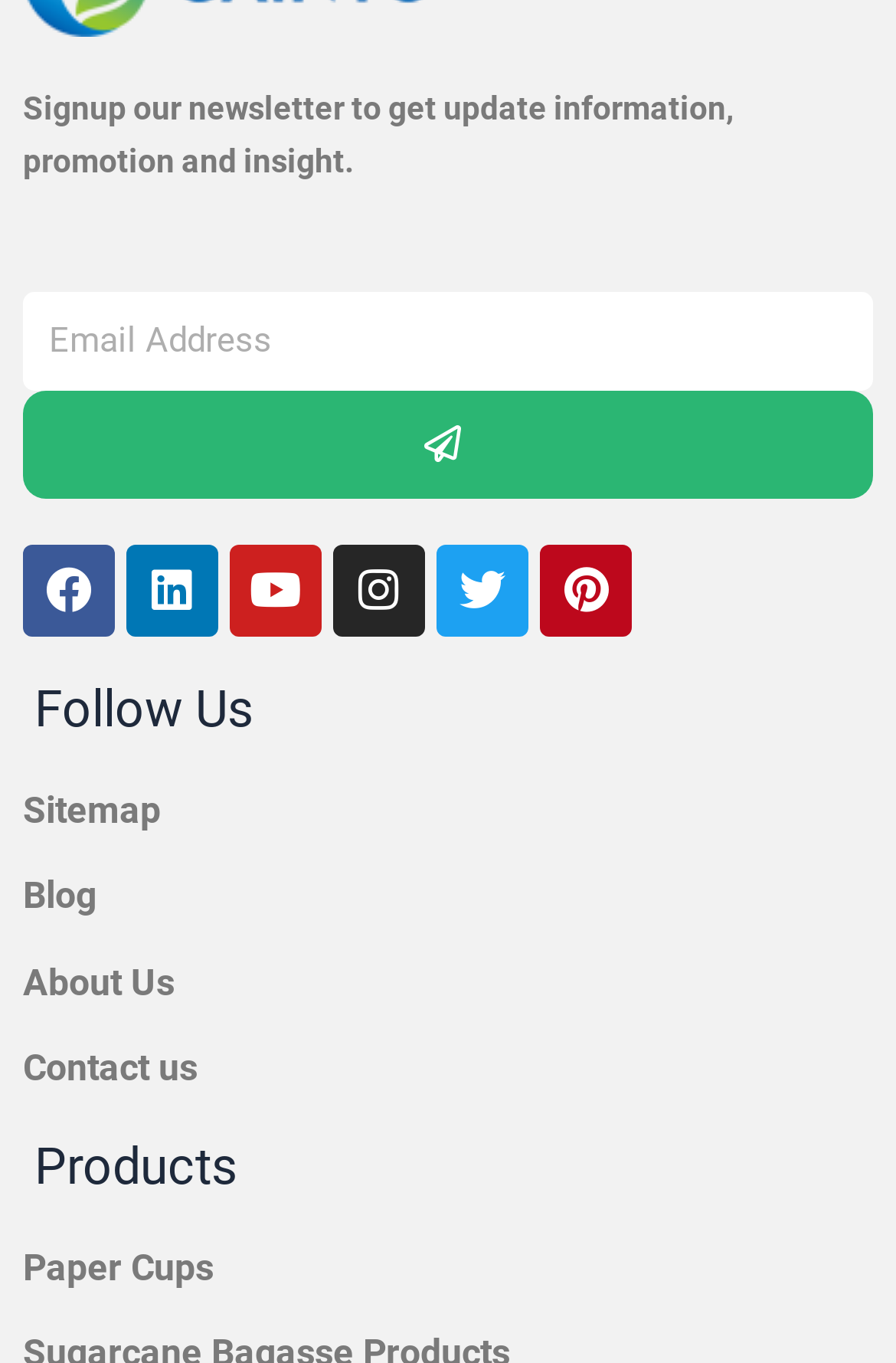What is the last link available on the webpage?
Kindly offer a detailed explanation using the data available in the image.

I looked at the links available on the webpage and found that the last link available is 'Contact us', which is located at the bottom of the webpage.